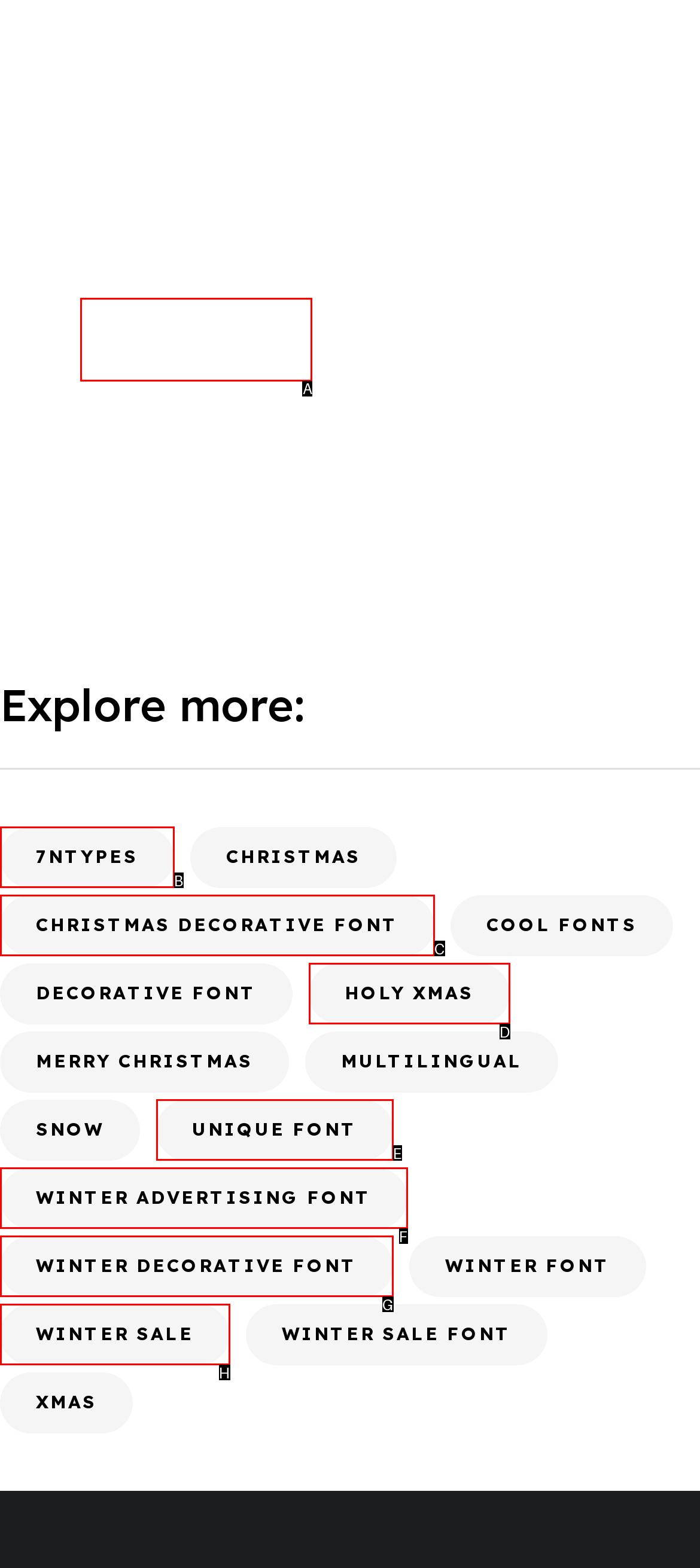For the given instruction: Learn about Dream Meaning Atomic Bomb, determine which boxed UI element should be clicked. Answer with the letter of the corresponding option directly.

None